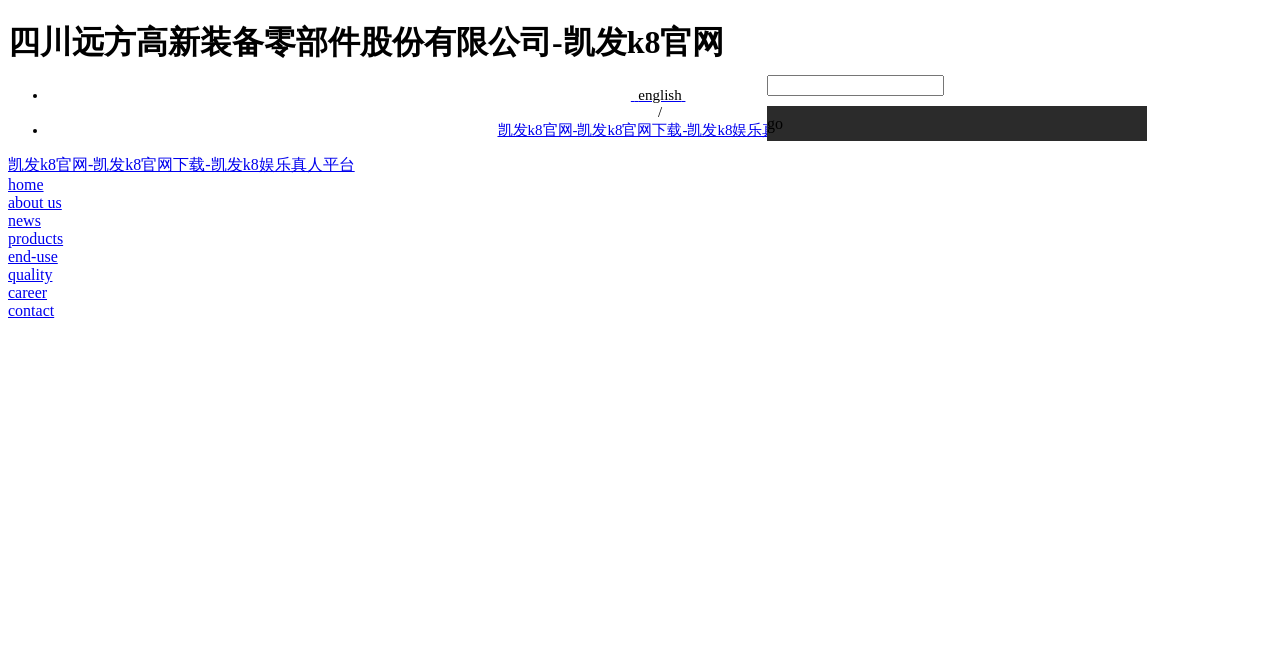Identify the bounding box coordinates of the part that should be clicked to carry out this instruction: "Read the article by 'Arthur'".

None